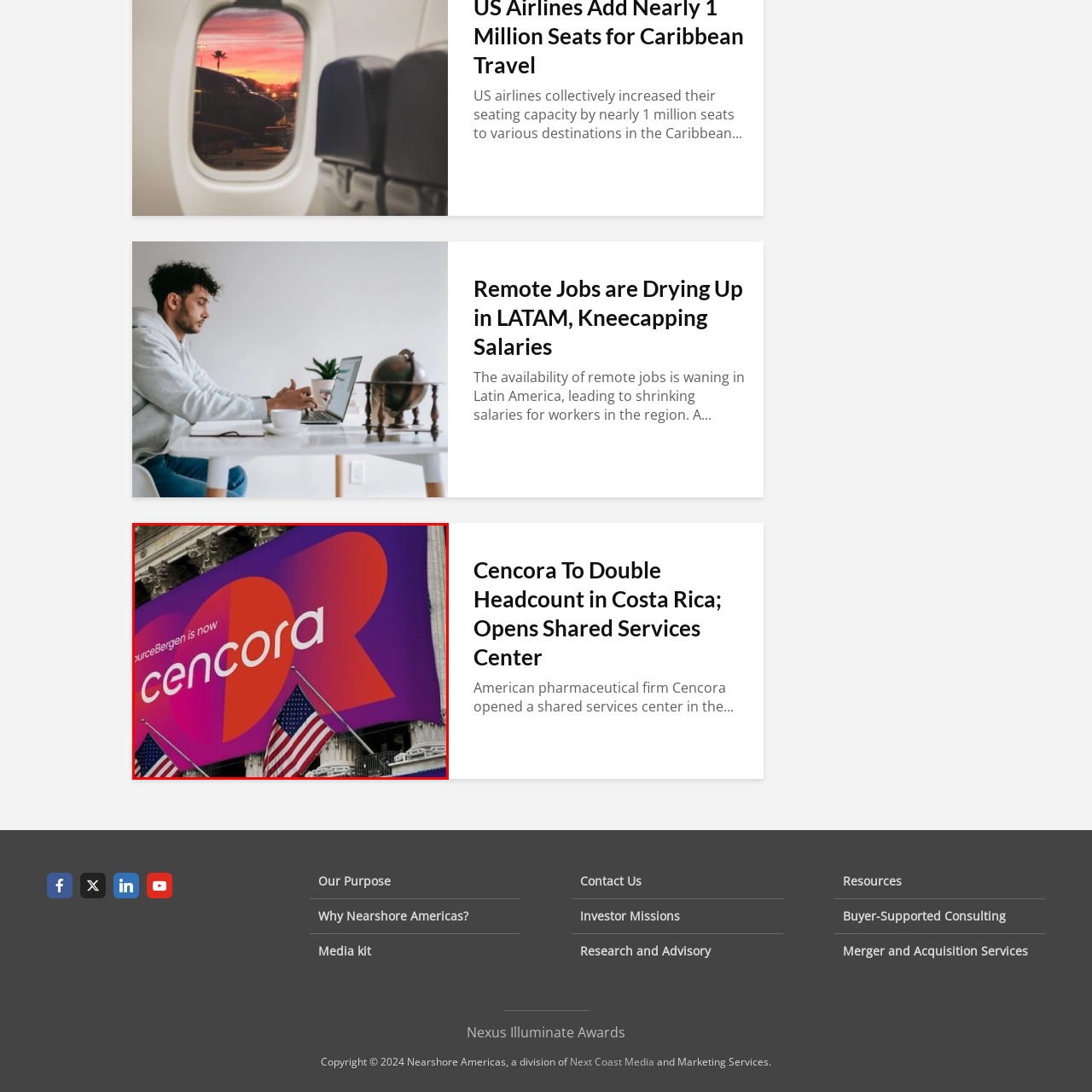What sector does Cencora operate in?
Observe the image within the red bounding box and generate a detailed answer, ensuring you utilize all relevant visual cues.

The caption highlights Cencora's branding and its presence in the pharmaceutical sector in the region, particularly in Costa Rica, which indicates that Cencora operates in the pharmaceutical sector.